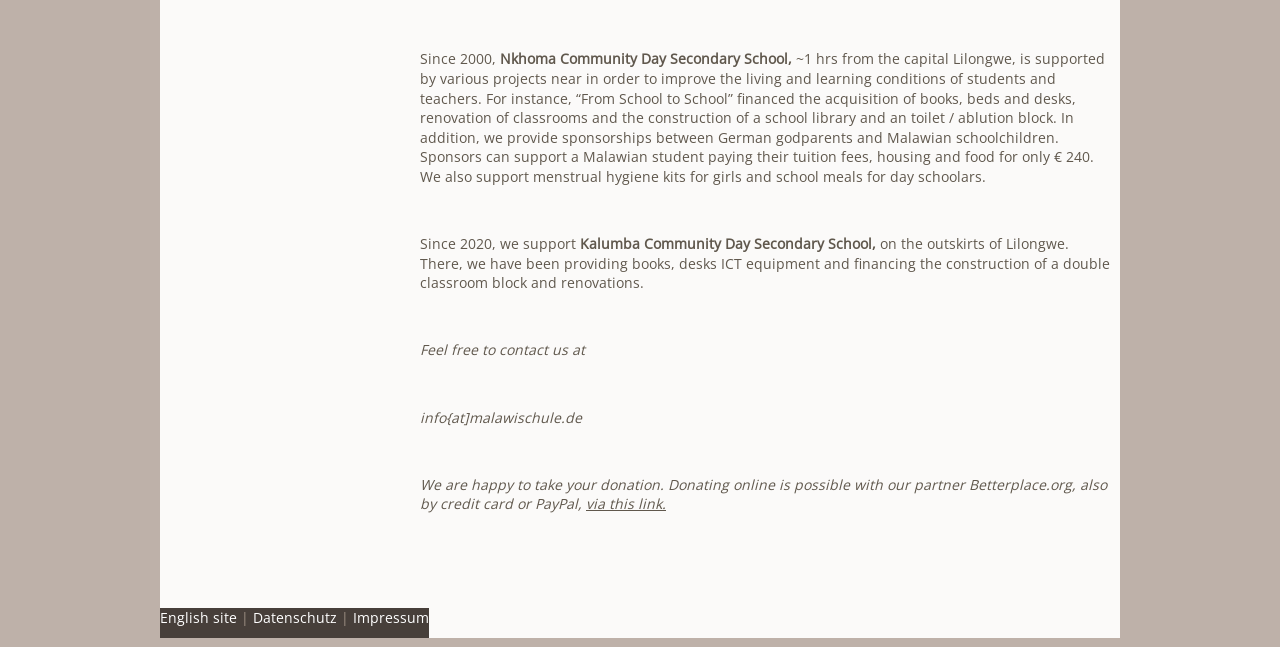Use a single word or phrase to answer the question:
What is the name of the school supported since 2020?

Kalumba Community Day Secondary School